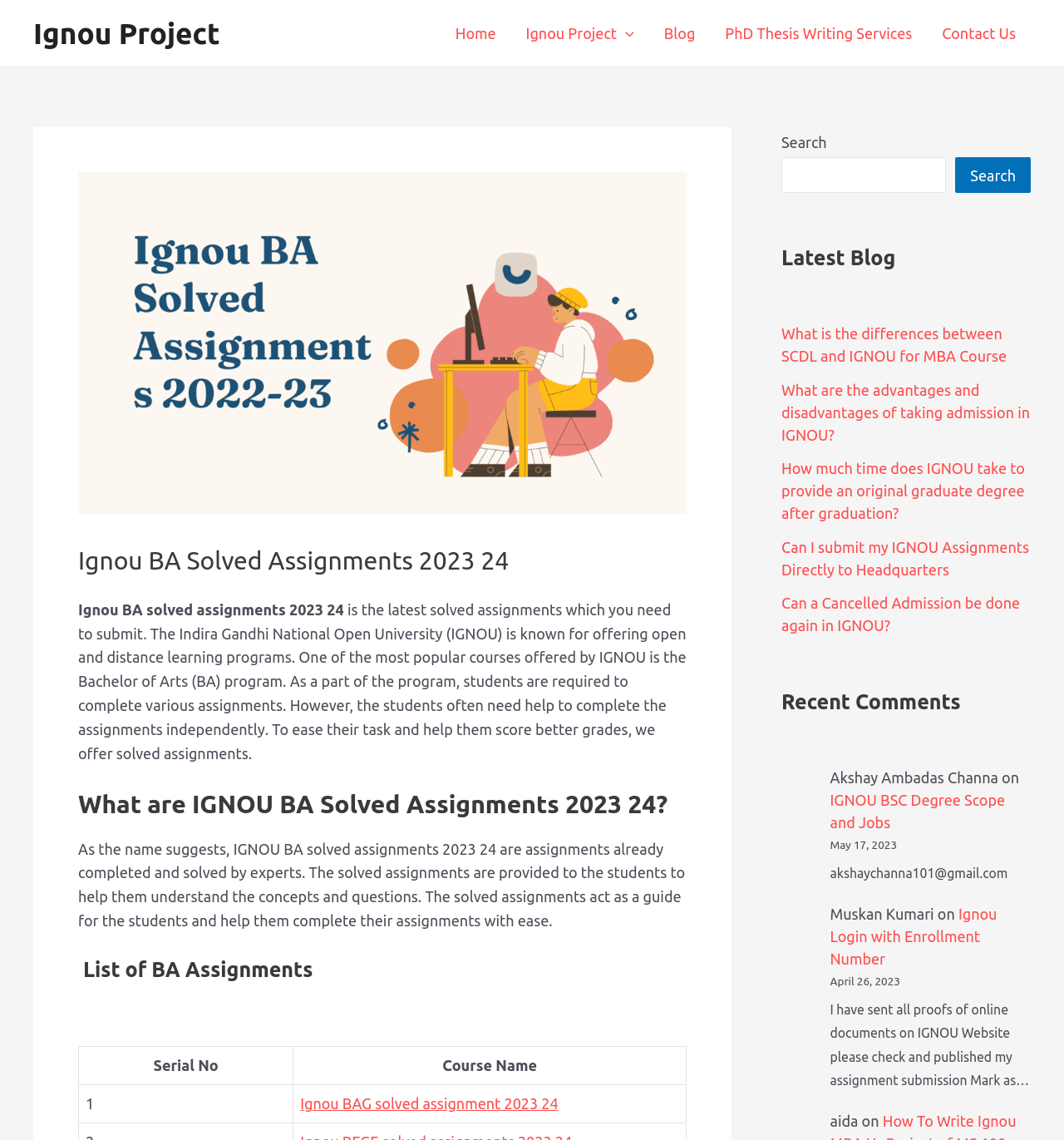Please identify the bounding box coordinates of the element on the webpage that should be clicked to follow this instruction: "View the 'Ignou BAG solved assignment 2023 24' link". The bounding box coordinates should be given as four float numbers between 0 and 1, formatted as [left, top, right, bottom].

[0.282, 0.961, 0.525, 0.975]